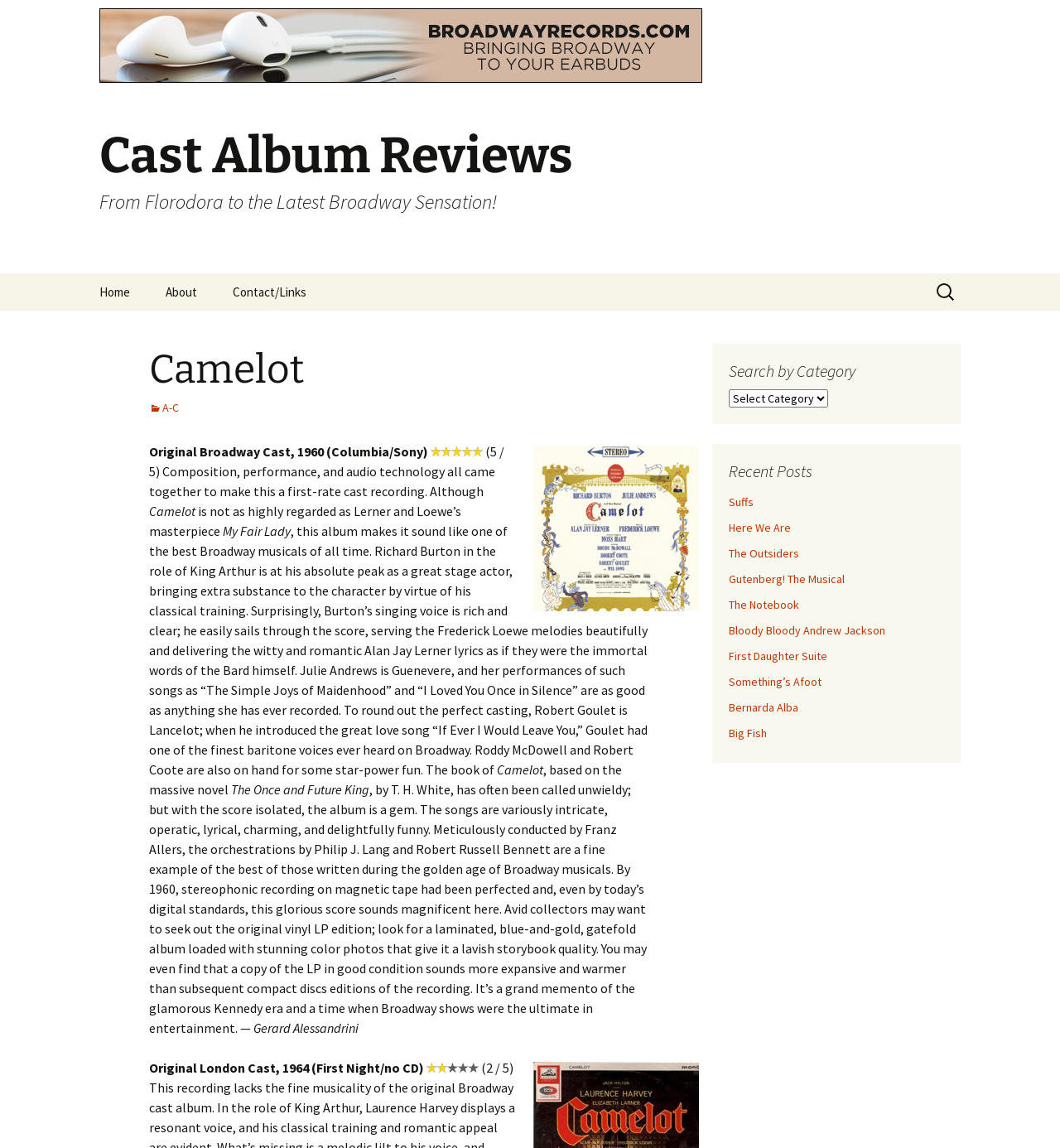Answer the question with a single word or phrase: 
How many search categories are available?

Not specified